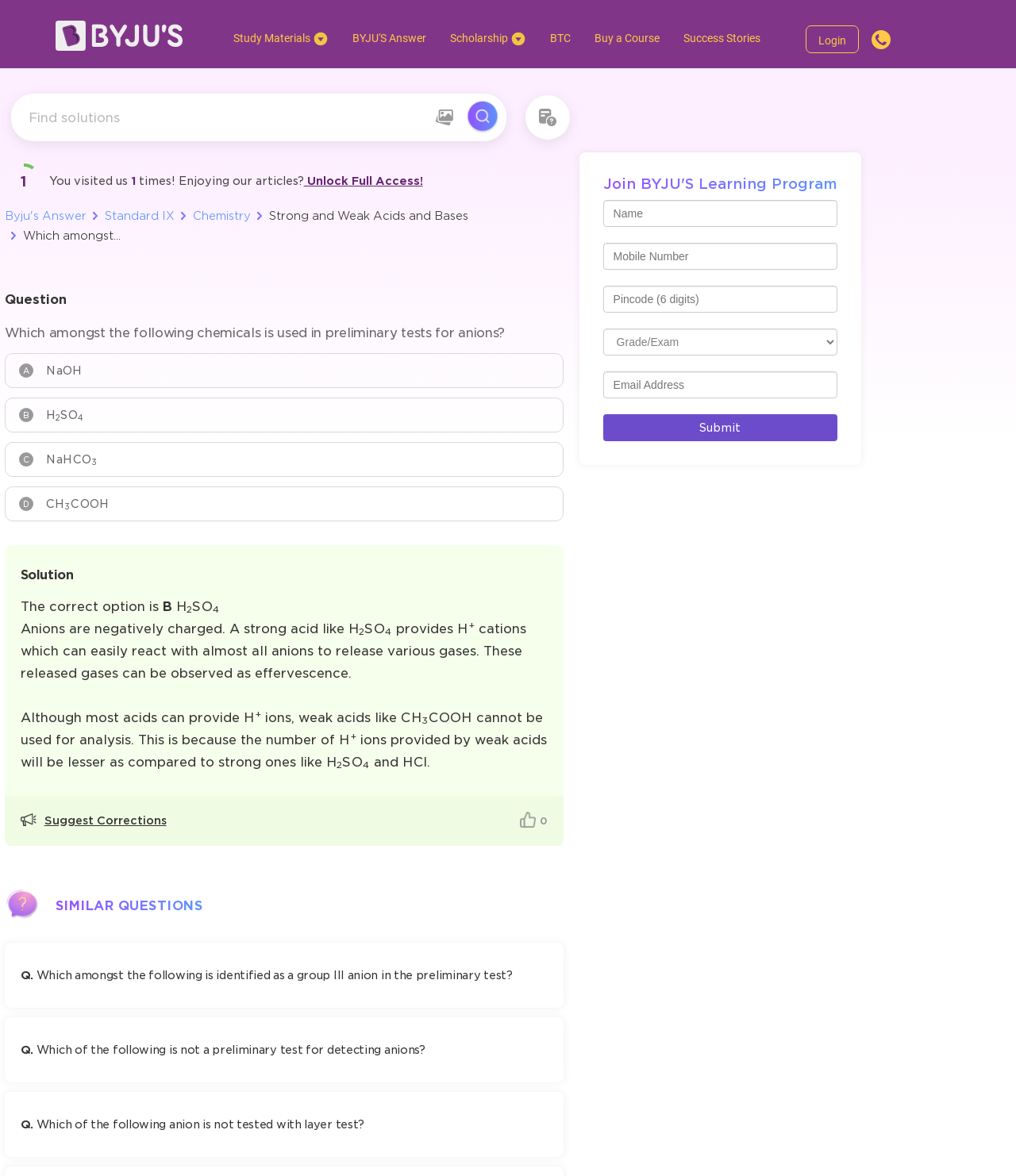Find the bounding box coordinates for the element that must be clicked to complete the instruction: "Search for solutions". The coordinates should be four float numbers between 0 and 1, indicated as [left, top, right, bottom].

[0.027, 0.093, 0.414, 0.107]